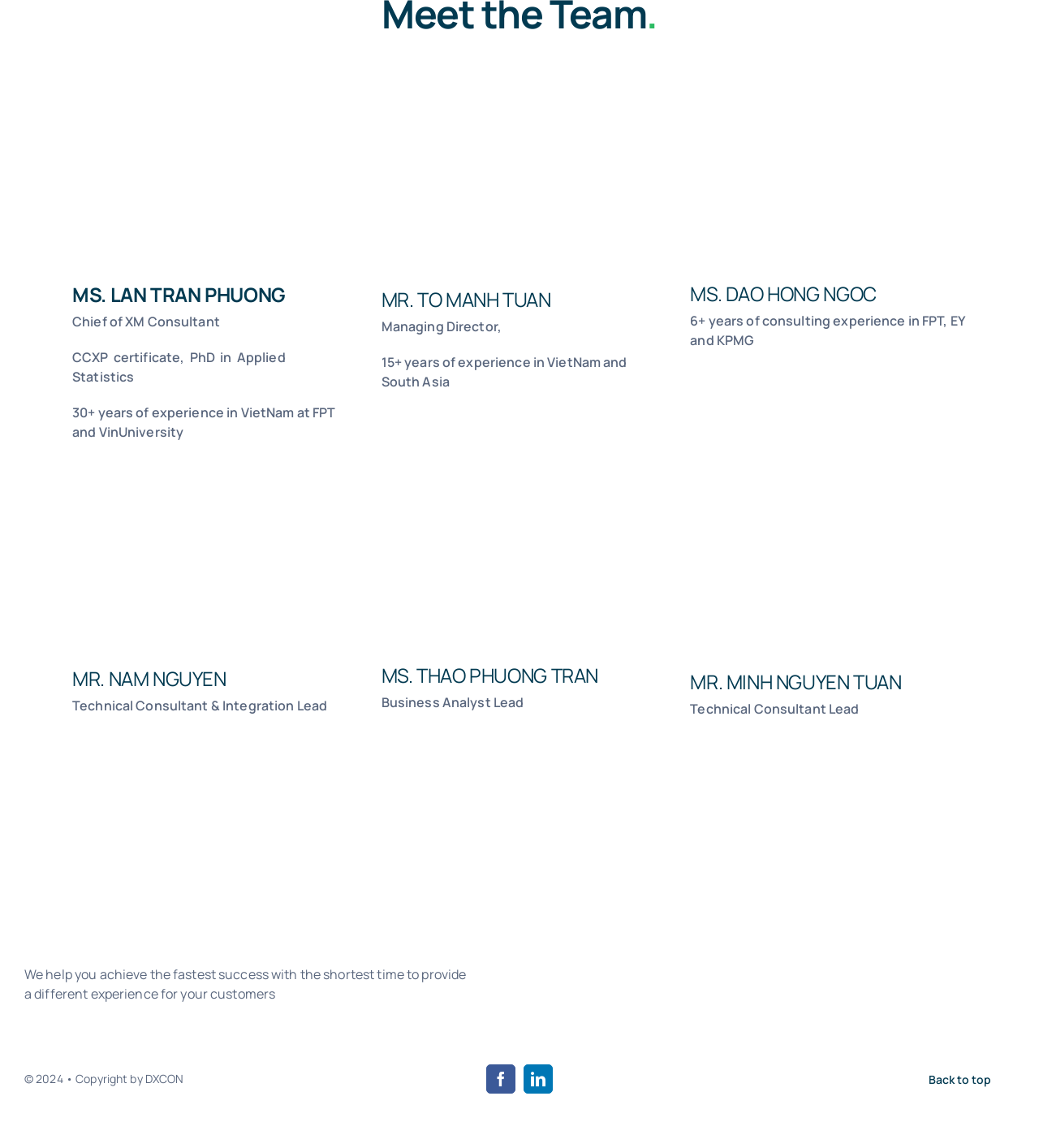What is the profession of MS. LAN TRAN PHUONG?
Please respond to the question with a detailed and well-explained answer.

I looked at the StaticText element next to the heading 'MS. LAN TRAN PHUONG' and found the text 'Chief of XM Consultant', which indicates her profession.